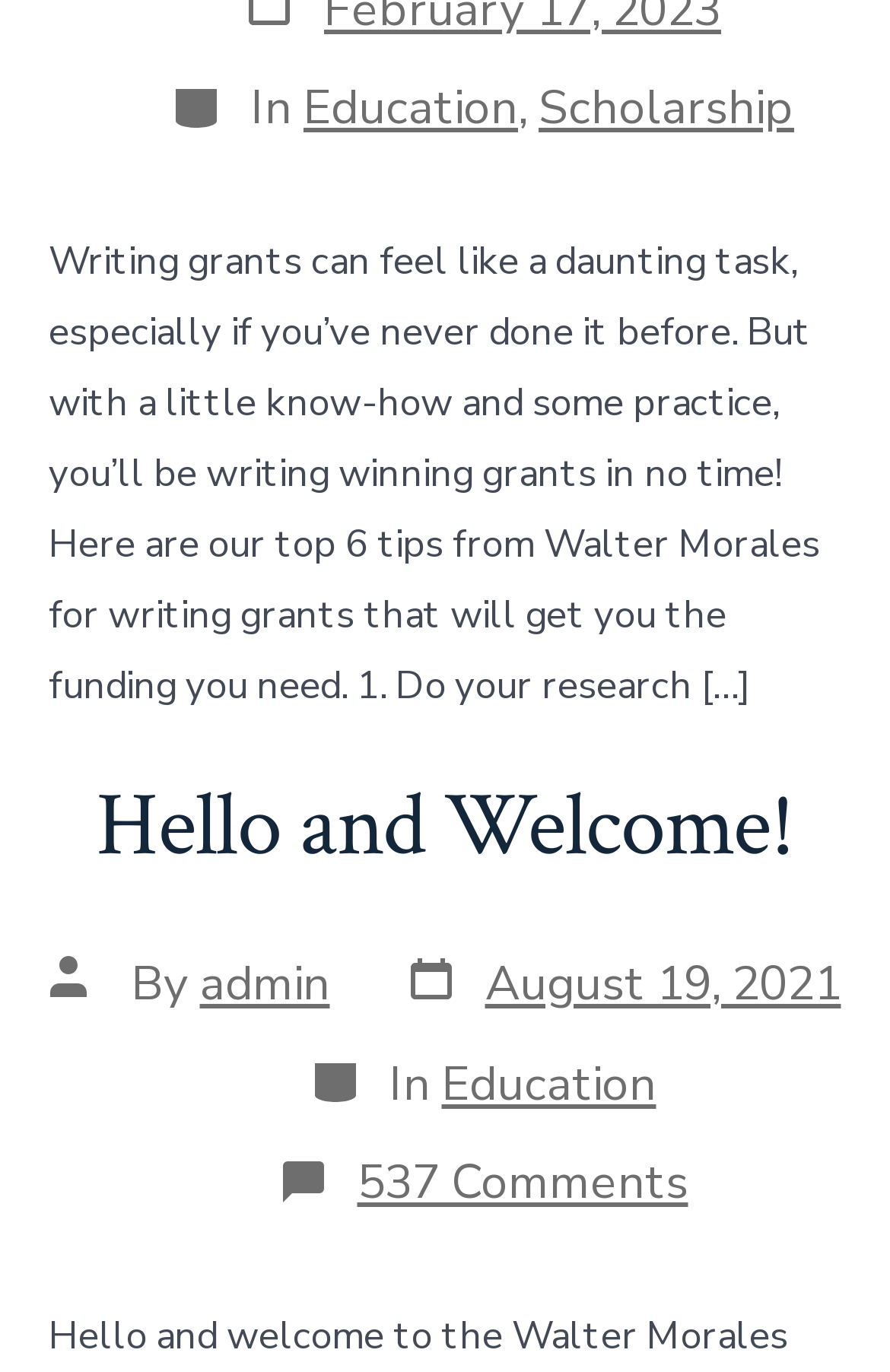Kindly determine the bounding box coordinates for the area that needs to be clicked to execute this instruction: "Follow on Facebook".

None